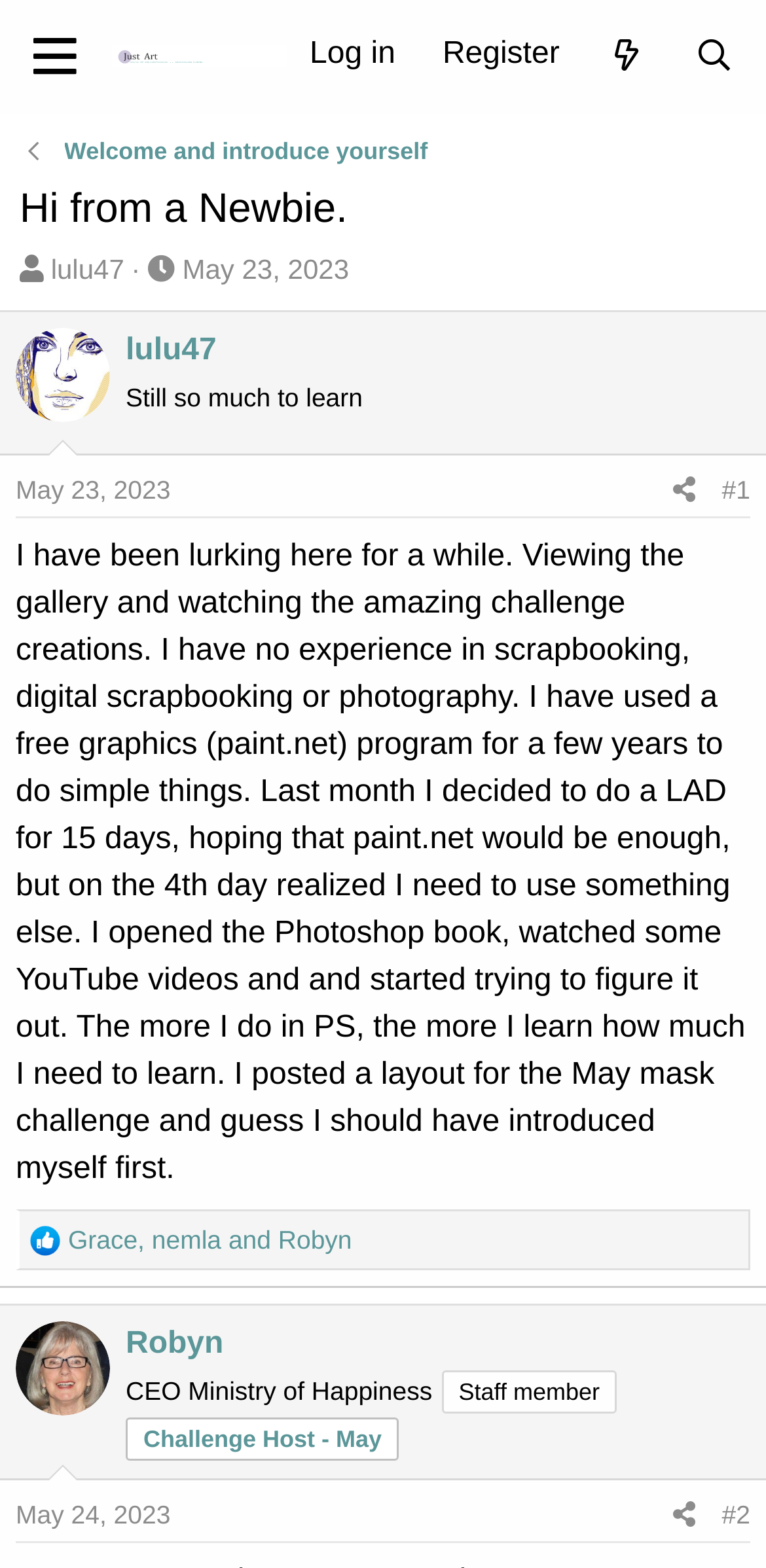Find the bounding box coordinates of the element to click in order to complete the given instruction: "View the profile of 'Robyn'."

[0.021, 0.843, 0.144, 0.903]